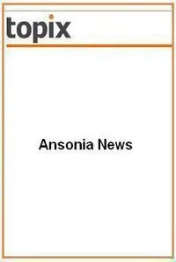Provide a comprehensive description of the image.

The image features the logo of "Ansonia News," presented in a simple and clean design. The top of the image displays the word "topix" in a stylized format, likely indicating the platform or publisher associated with the news outlet. Below this, the main title "Ansonia News" is prominently displayed in a bold font, emphasizing the identity of the publication. This image serves as a visual representation for readers seeking news updates from Ansonia, Connecticut, encapsulating its role in providing local news coverage vital to the community. The overall minimalist aesthetic highlights the focus on delivering straightforward news content.